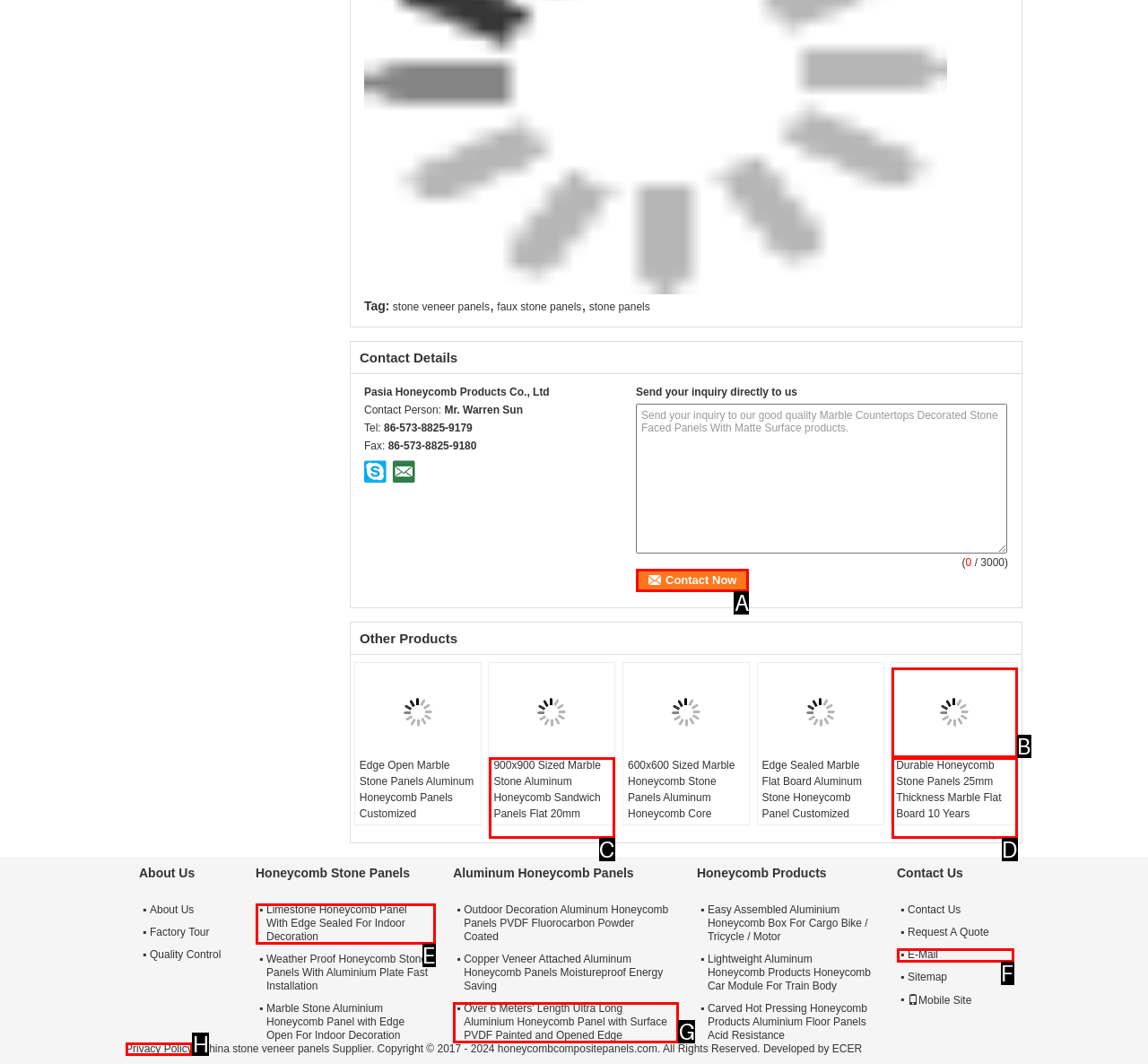Determine the appropriate lettered choice for the task: Click the 'Contact Now' button. Reply with the correct letter.

A